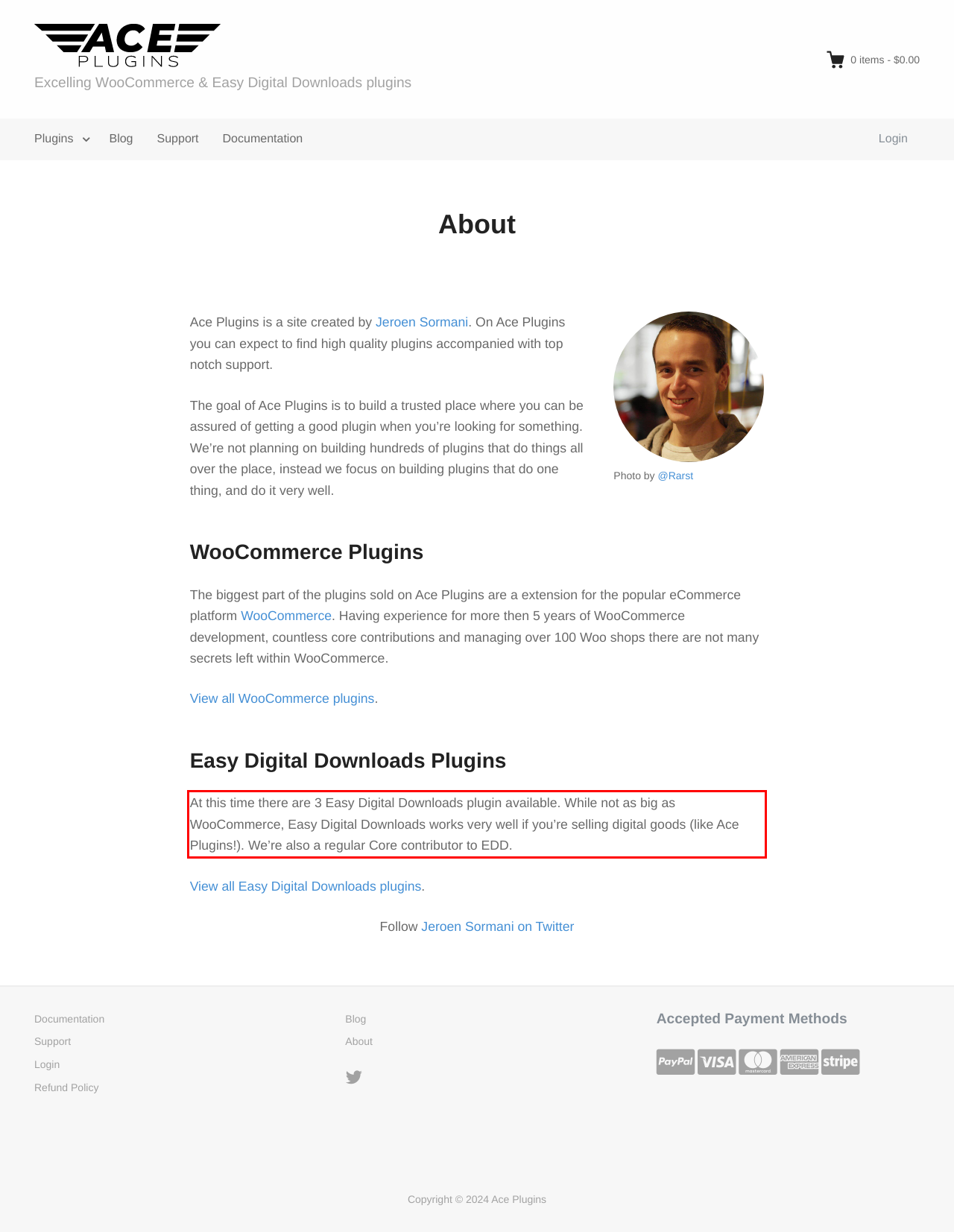In the given screenshot, locate the red bounding box and extract the text content from within it.

At this time there are 3 Easy Digital Downloads plugin available. While not as big as WooCommerce, Easy Digital Downloads works very well if you’re selling digital goods (like Ace Plugins!). We’re also a regular Core contributor to EDD.